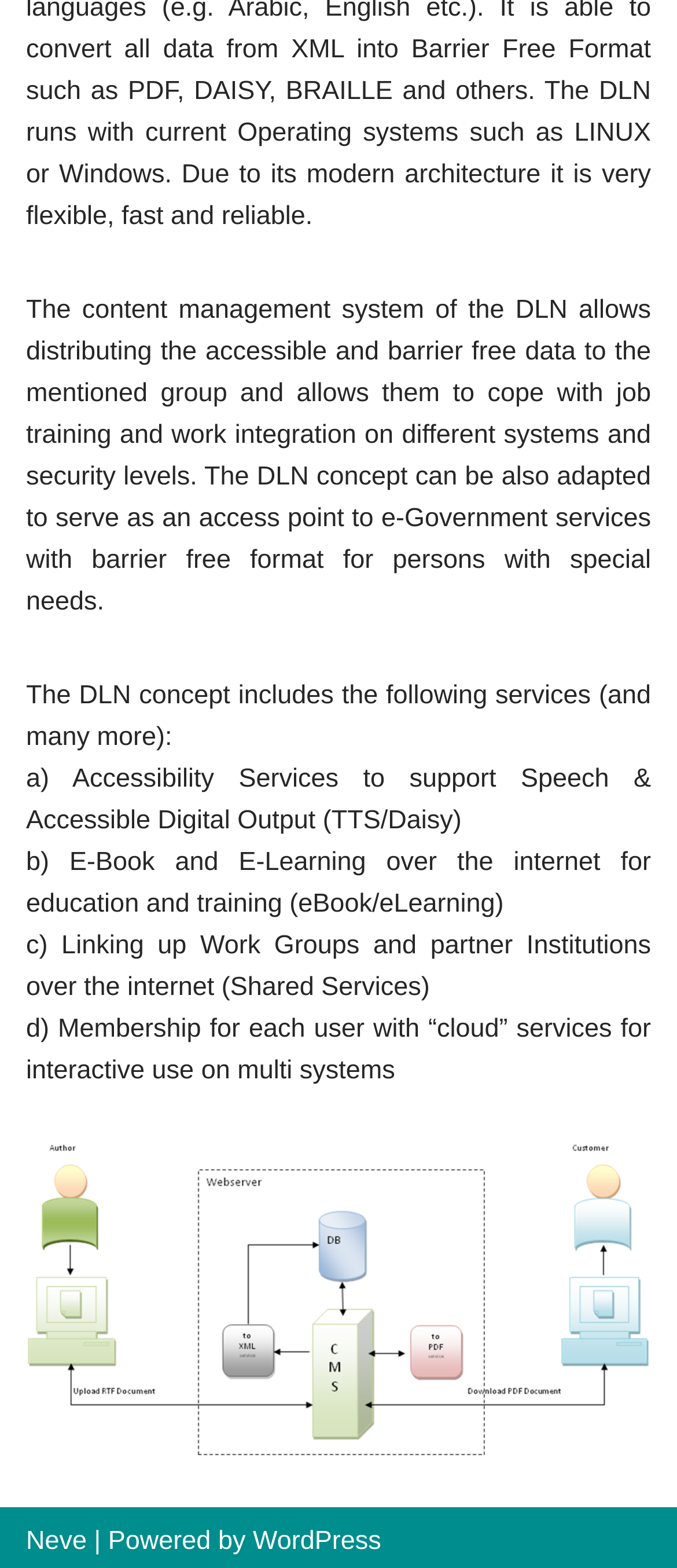Provide a one-word or brief phrase answer to the question:
What is the platform used to power this website?

WordPress